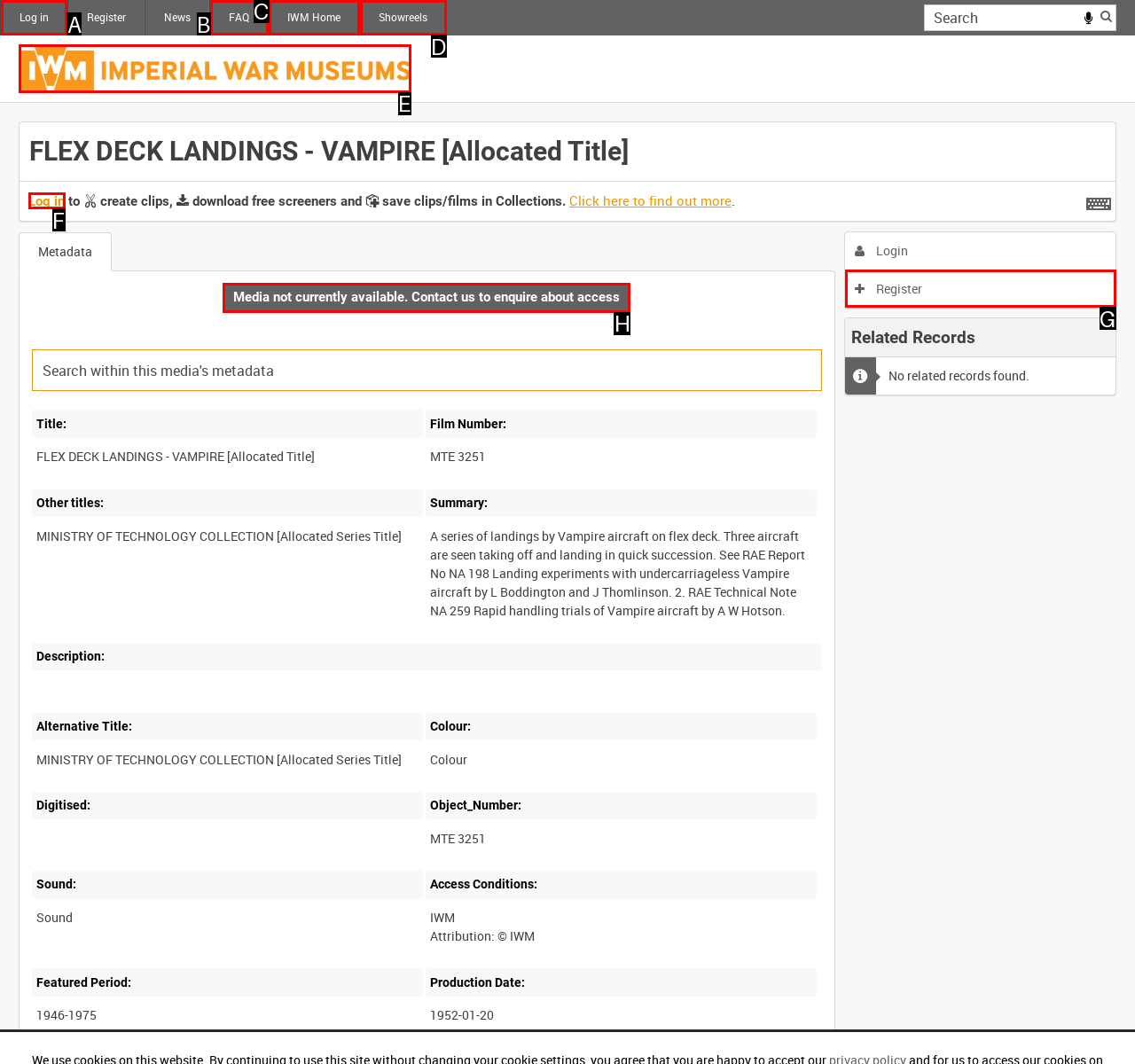Decide which letter you need to select to fulfill the task: Log in
Answer with the letter that matches the correct option directly.

A